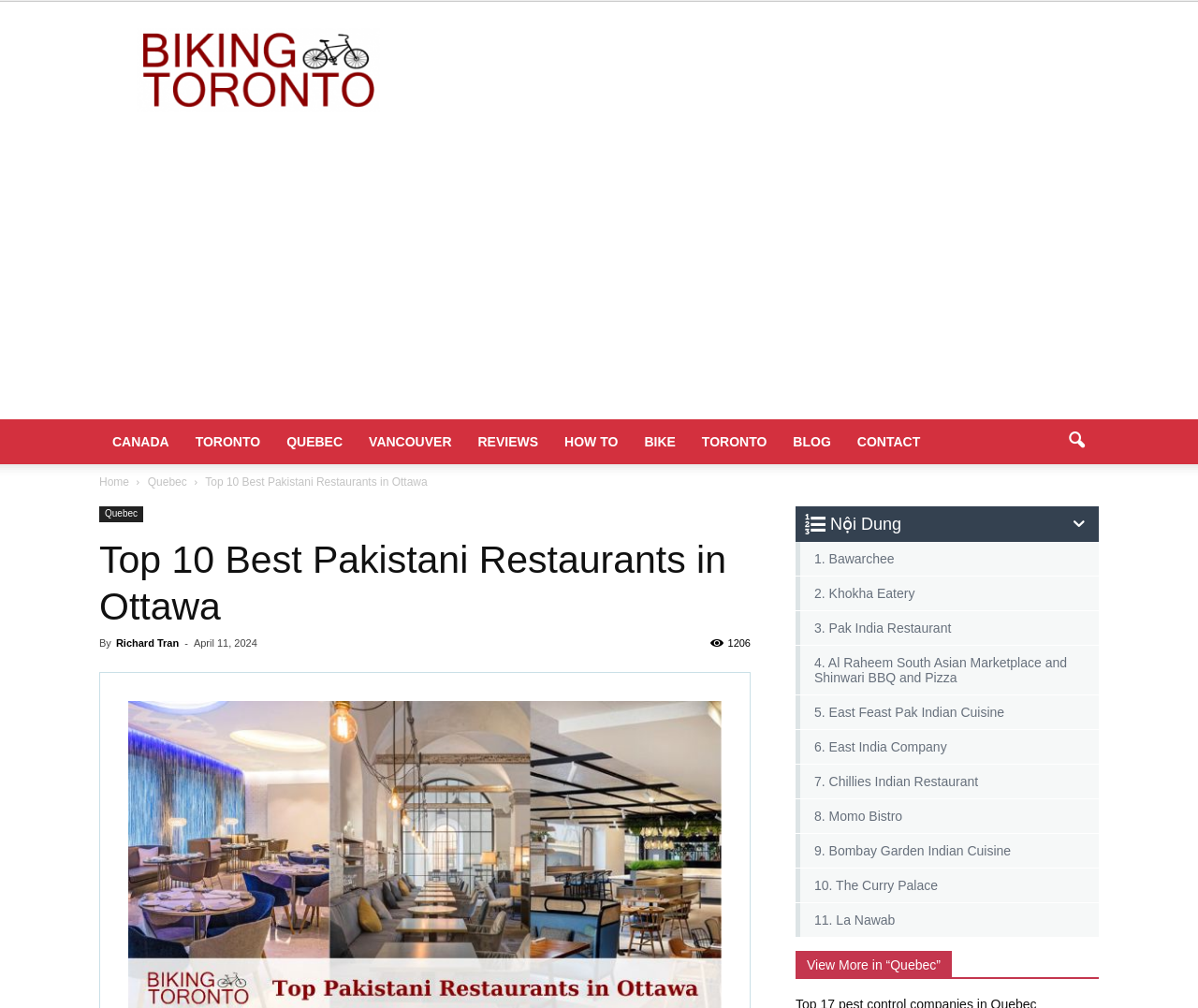Please specify the bounding box coordinates of the area that should be clicked to accomplish the following instruction: "Click on the '1. Bawarchee' restaurant link". The coordinates should consist of four float numbers between 0 and 1, i.e., [left, top, right, bottom].

[0.664, 0.538, 0.917, 0.571]